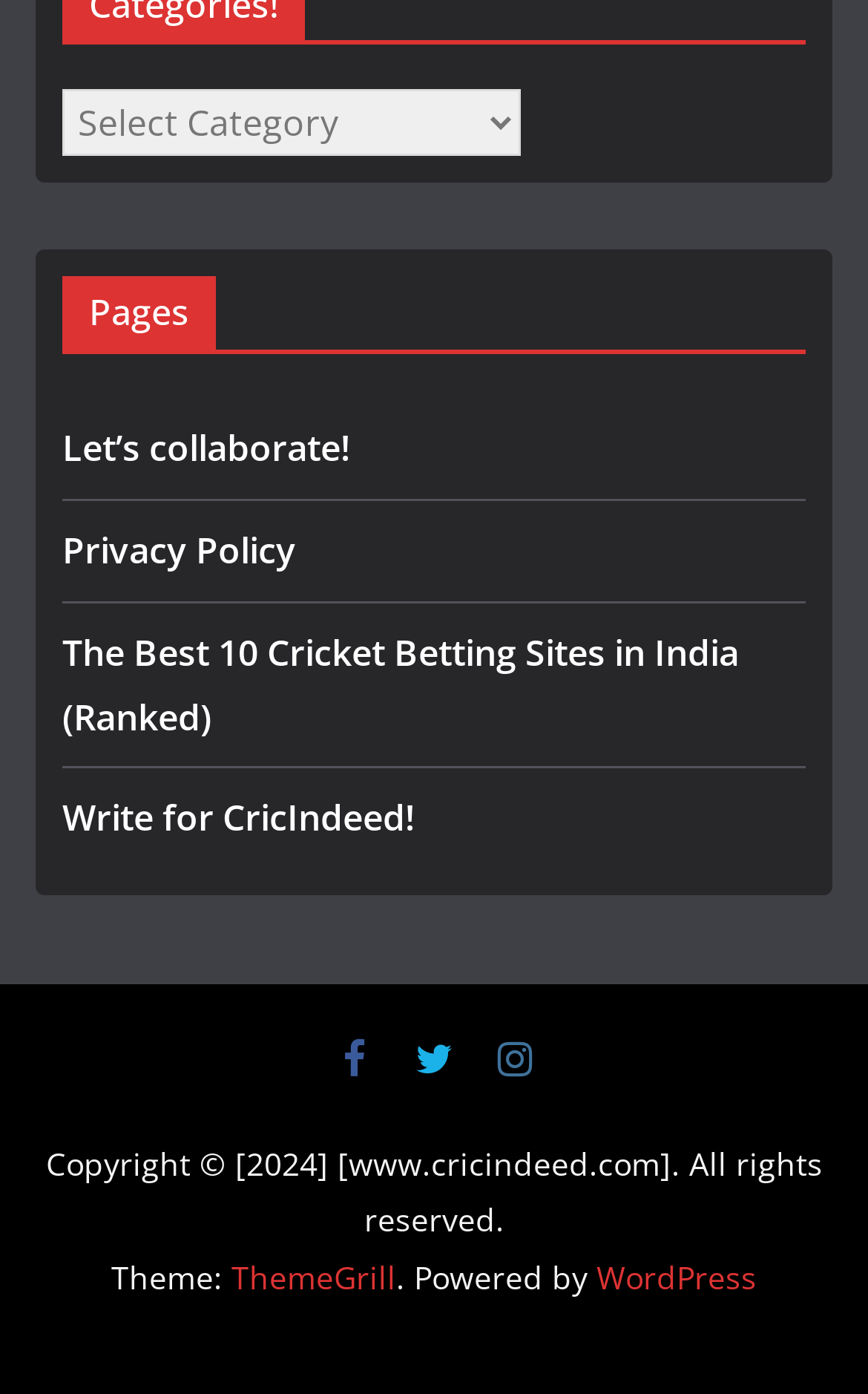What is the platform that powers this website?
Please provide a single word or phrase based on the screenshot.

WordPress